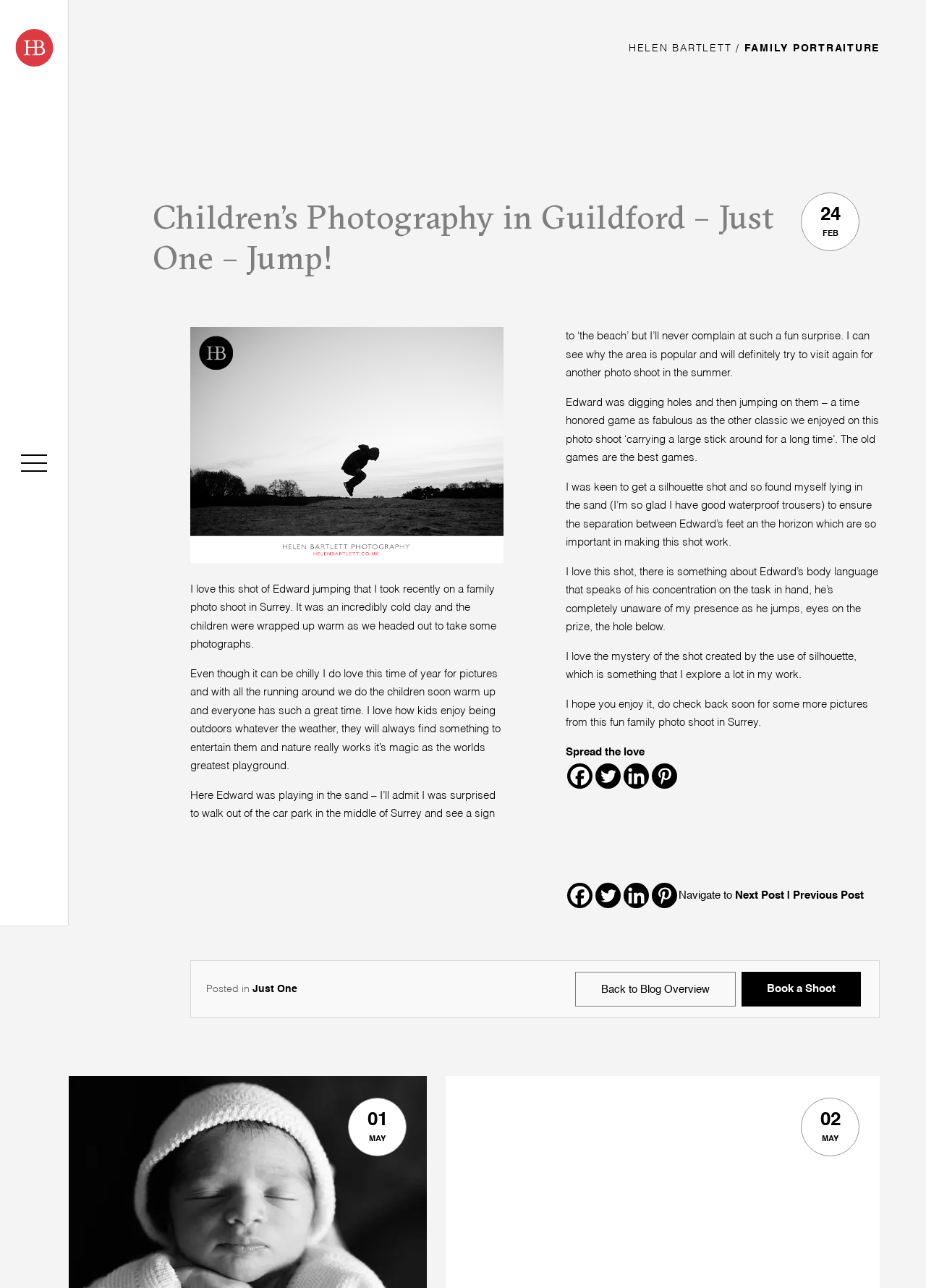Pinpoint the bounding box coordinates of the element to be clicked to execute the instruction: "Go to the 'Just One' category".

[0.273, 0.764, 0.321, 0.772]